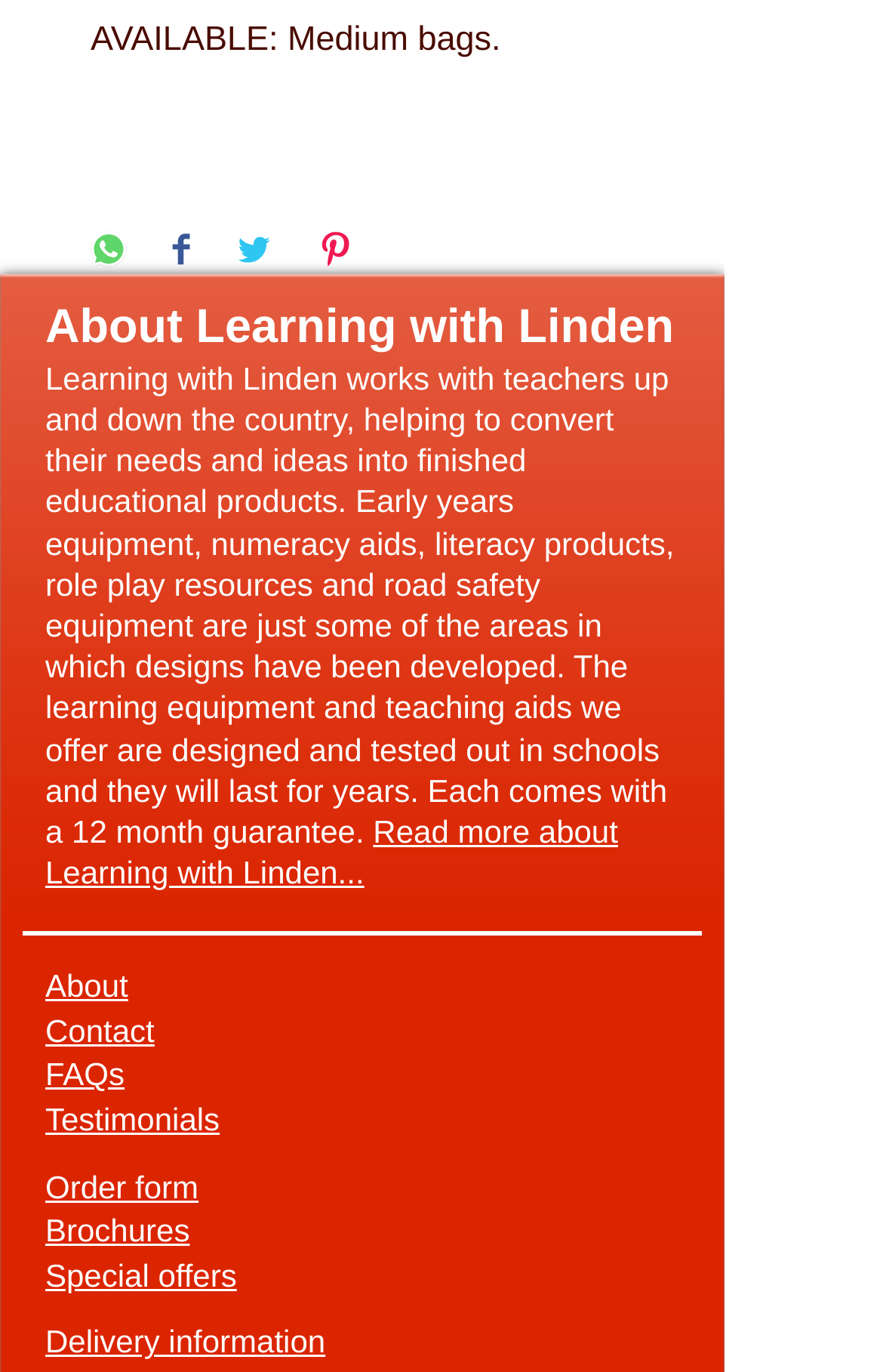Please locate the bounding box coordinates of the region I need to click to follow this instruction: "Read more about Learning with Linden...".

[0.051, 0.593, 0.7, 0.649]